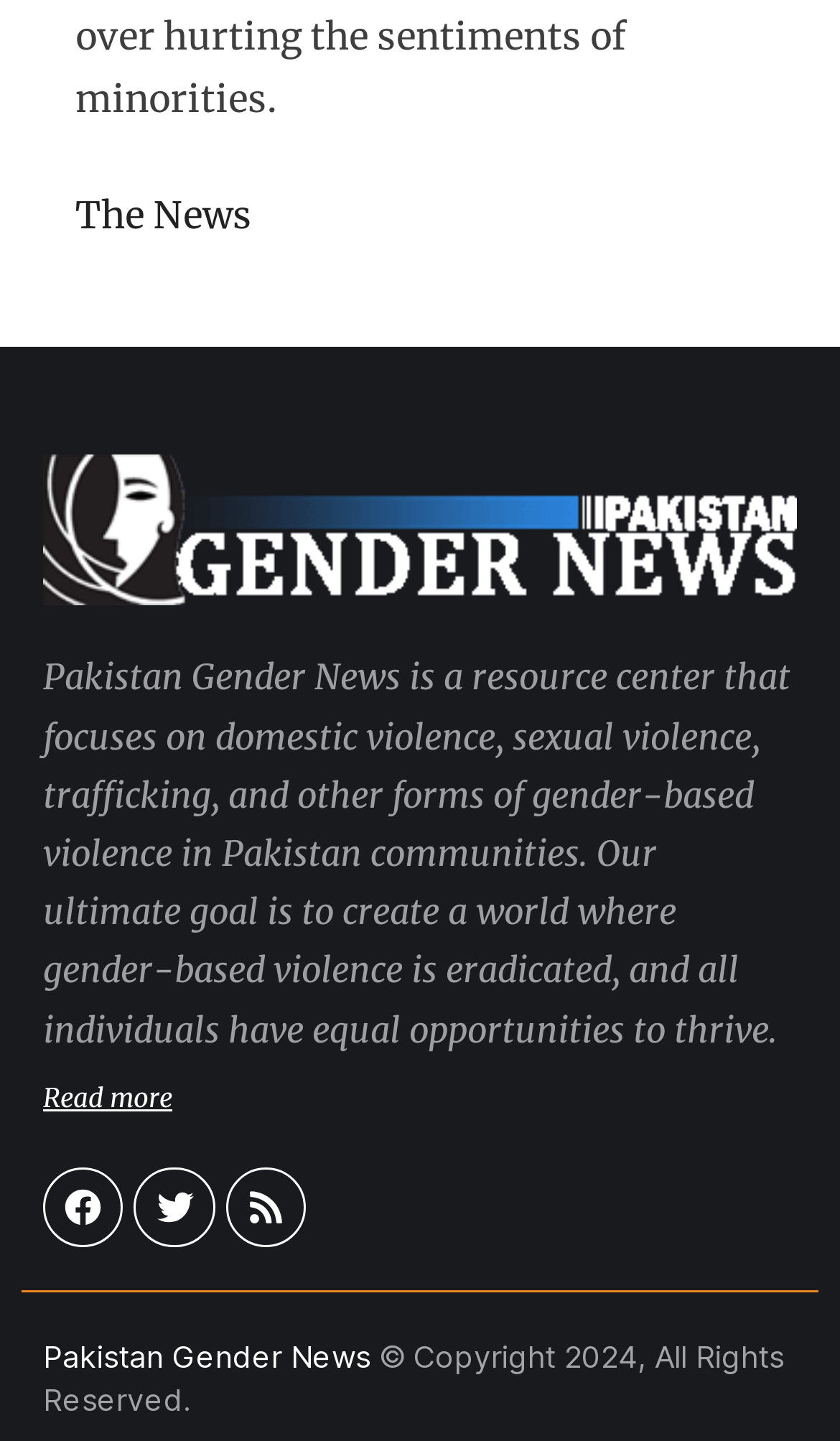Identify the bounding box for the UI element described as: "Pakistan Gender News". Ensure the coordinates are four float numbers between 0 and 1, formatted as [left, top, right, bottom].

[0.051, 0.928, 0.441, 0.954]